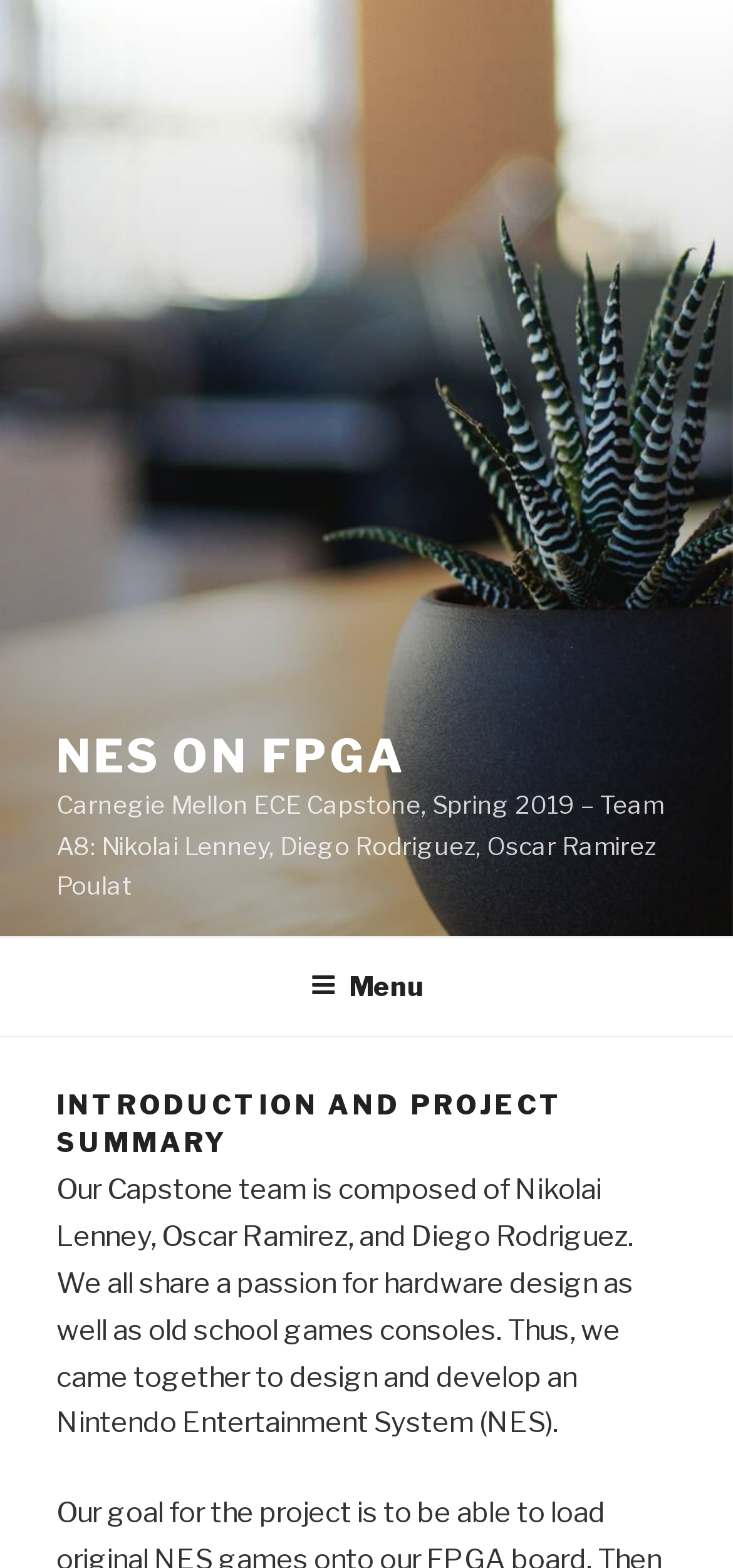What is the name of the university?
Based on the screenshot, provide a one-word or short-phrase response.

Carnegie Mellon